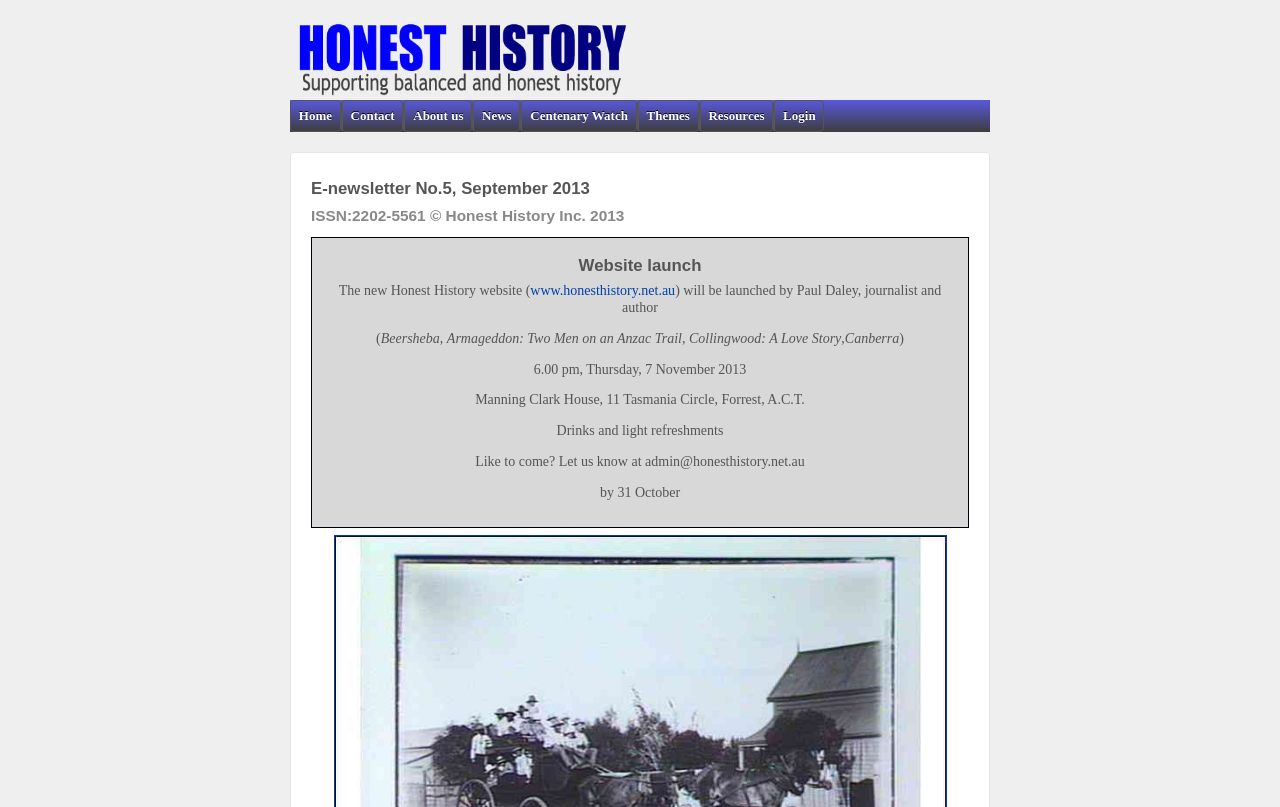Refer to the screenshot and give an in-depth answer to this question: What is the address of the event?

The address of the event can be found in the section with the details about the website launch. The text specifies the address as Manning Clark House, 11 Tasmania Circle, Forrest, A.C.T.